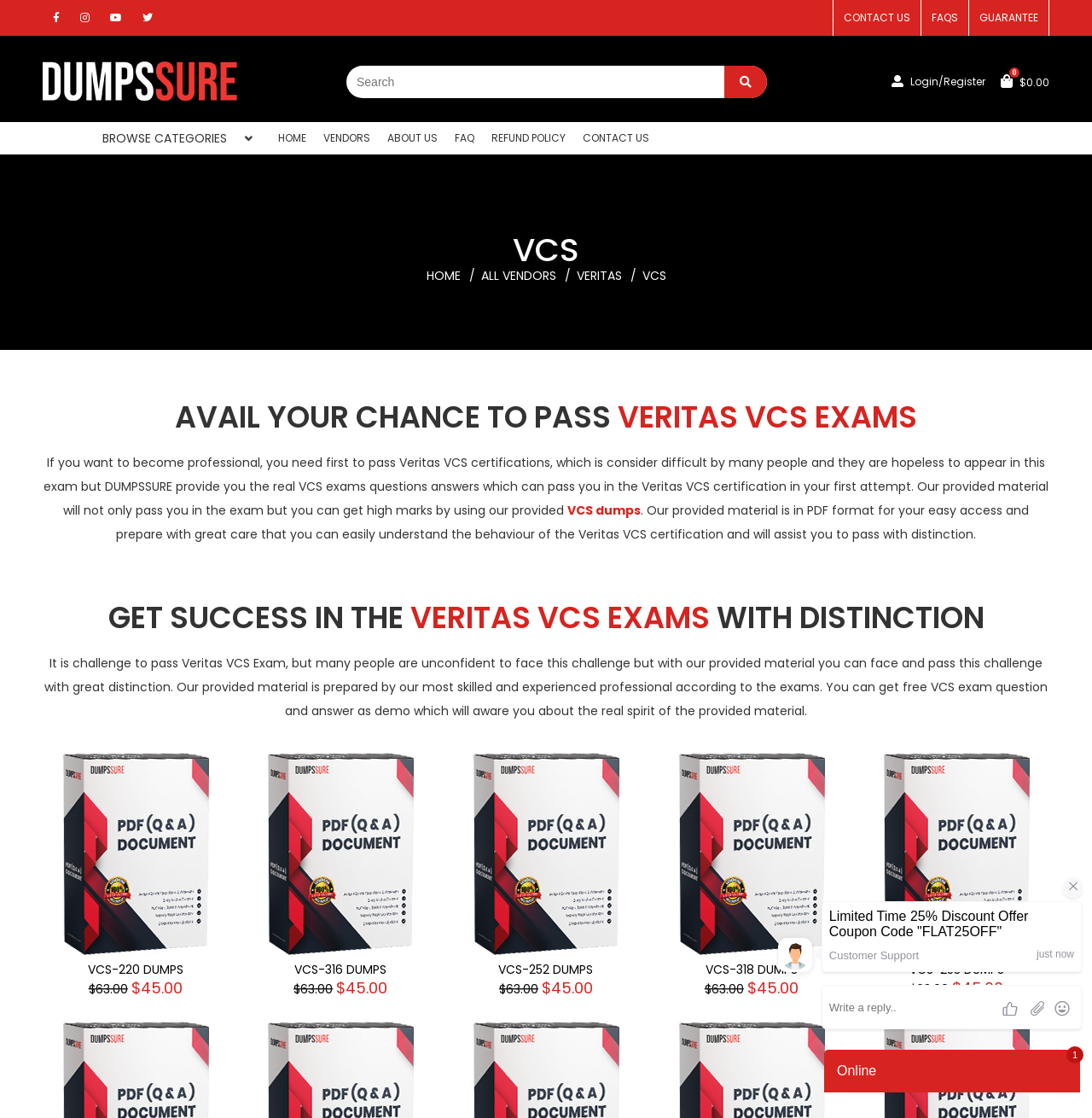Could you highlight the region that needs to be clicked to execute the instruction: "Search for a certification"?

[0.317, 0.059, 0.702, 0.088]